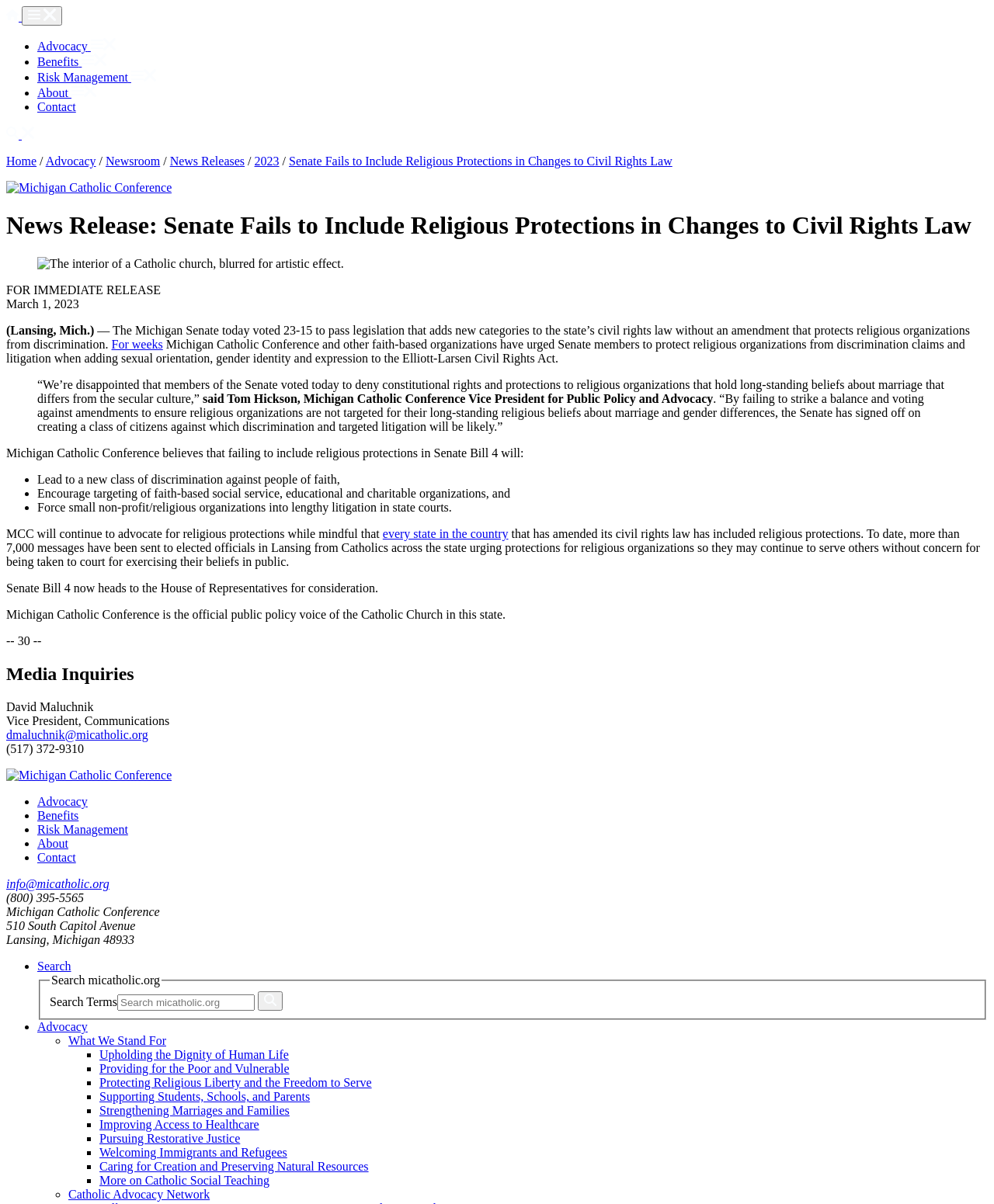Please determine the bounding box coordinates of the element's region to click in order to carry out the following instruction: "Read the 'Media Inquiries' section". The coordinates should be four float numbers between 0 and 1, i.e., [left, top, right, bottom].

[0.006, 0.551, 0.994, 0.569]